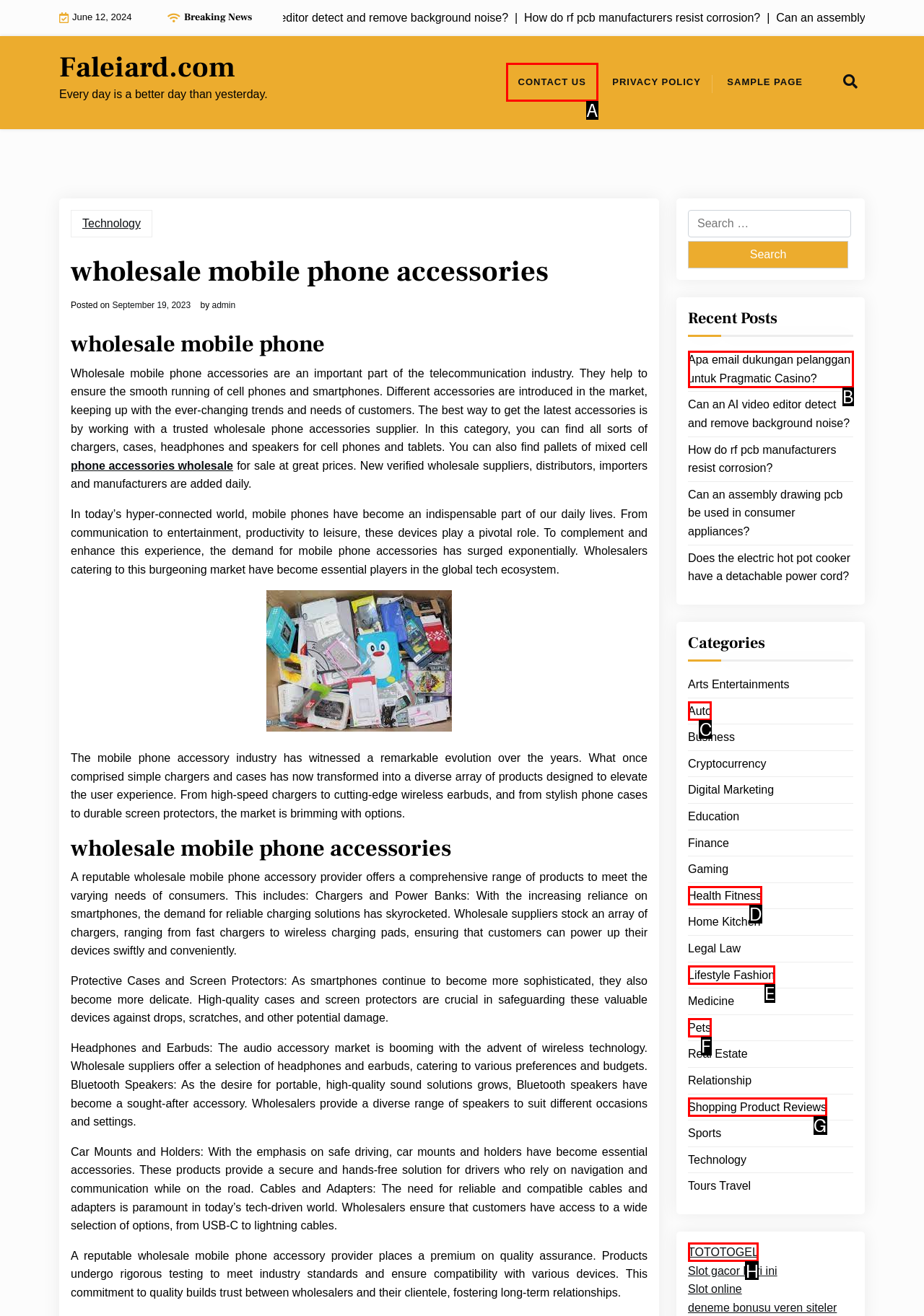Identify which lettered option completes the task: Contact us. Provide the letter of the correct choice.

A